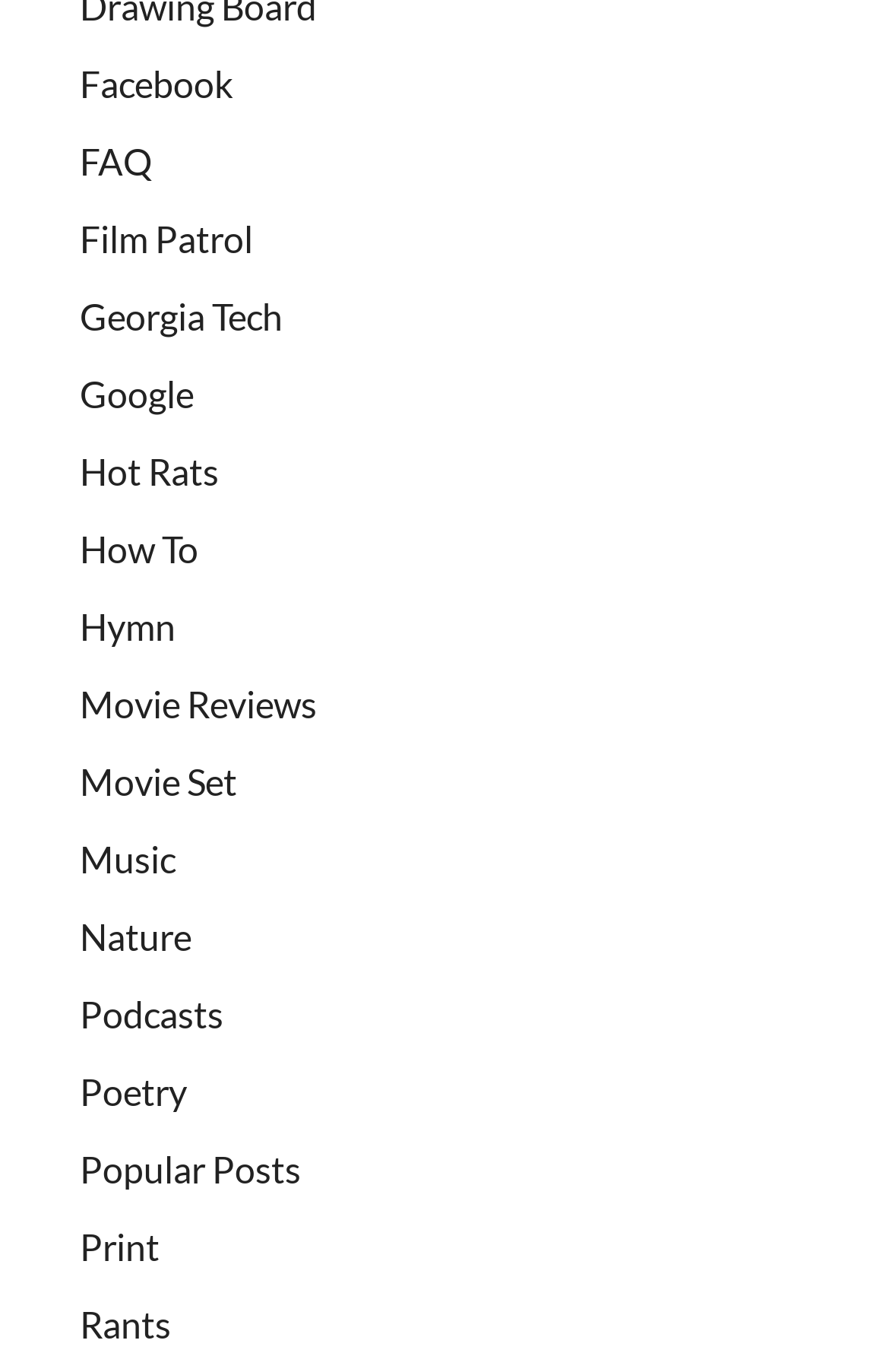Utilize the details in the image to thoroughly answer the following question: What is the category of the link 'Movie Reviews'?

Based on the context of the link 'Movie Reviews', I inferred that it belongs to the category of 'Movie', which is a common theme among other links like 'Movie Set'.